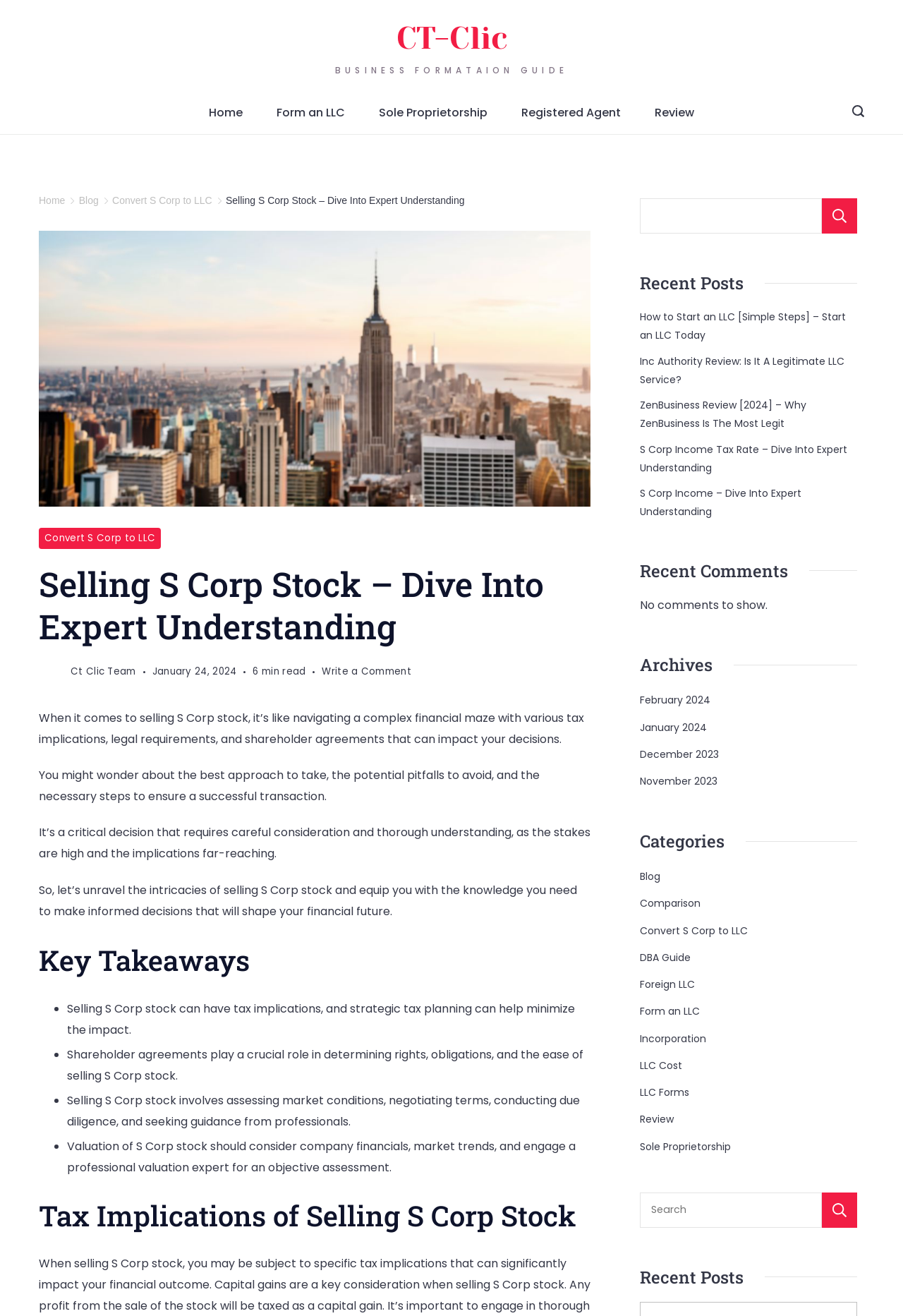Determine the bounding box coordinates of the section to be clicked to follow the instruction: "Contact Us". The coordinates should be given as four float numbers between 0 and 1, formatted as [left, top, right, bottom].

None